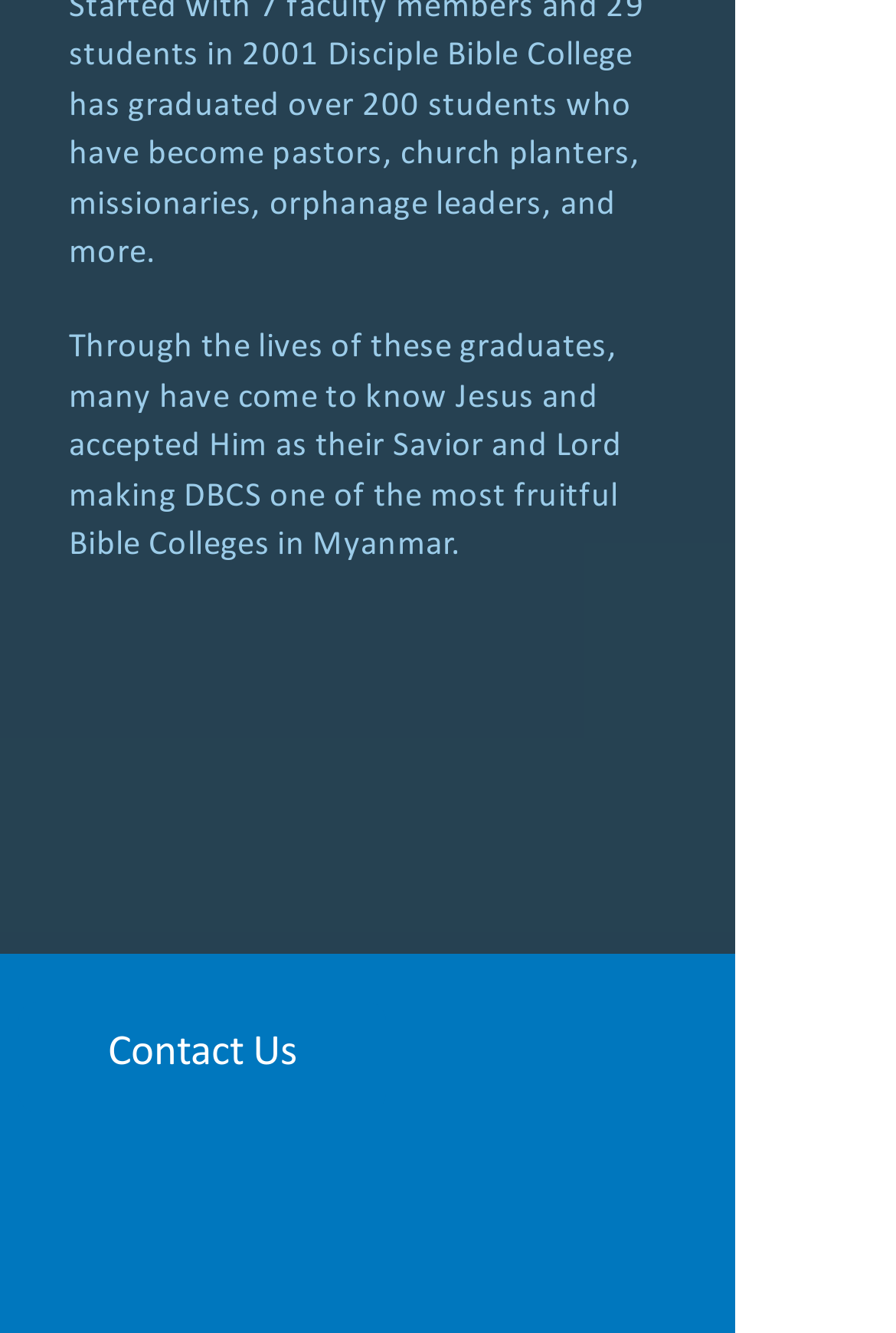Is there a contact section on the webpage?
Please provide a single word or phrase as your answer based on the screenshot.

Yes